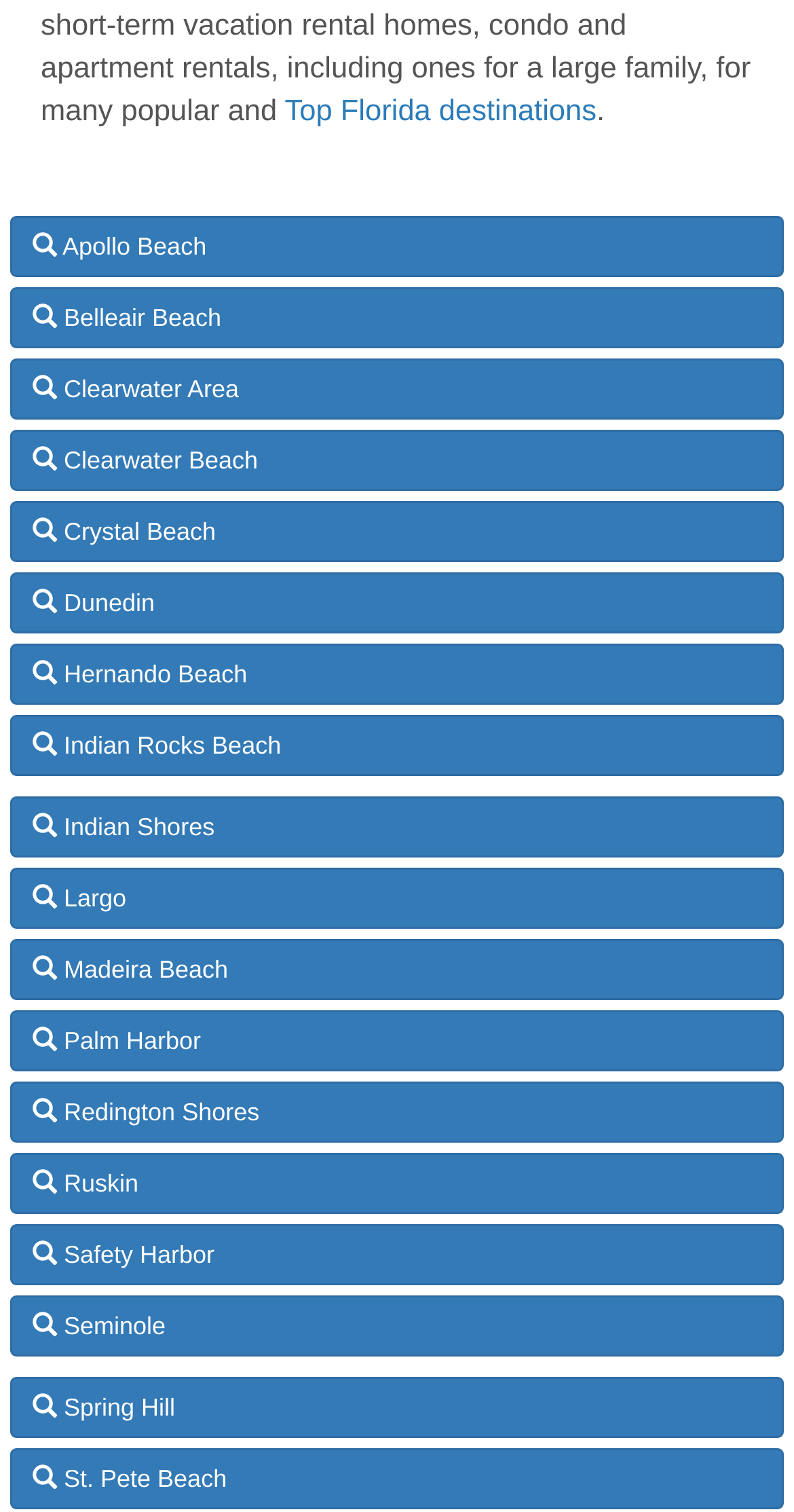Indicate the bounding box coordinates of the element that must be clicked to execute the instruction: "View Top Florida destinations". The coordinates should be given as four float numbers between 0 and 1, i.e., [left, top, right, bottom].

[0.359, 0.063, 0.751, 0.085]